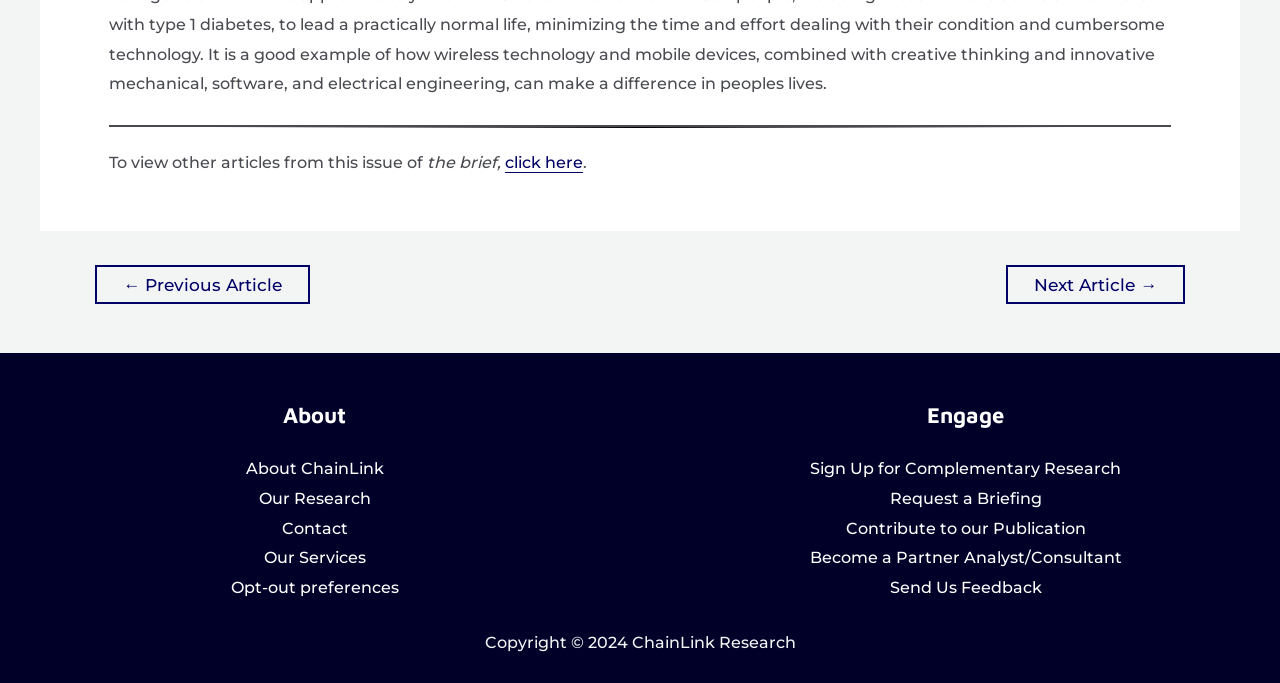Specify the bounding box coordinates of the region I need to click to perform the following instruction: "Read about financial translation". The coordinates must be four float numbers in the range of 0 to 1, i.e., [left, top, right, bottom].

None